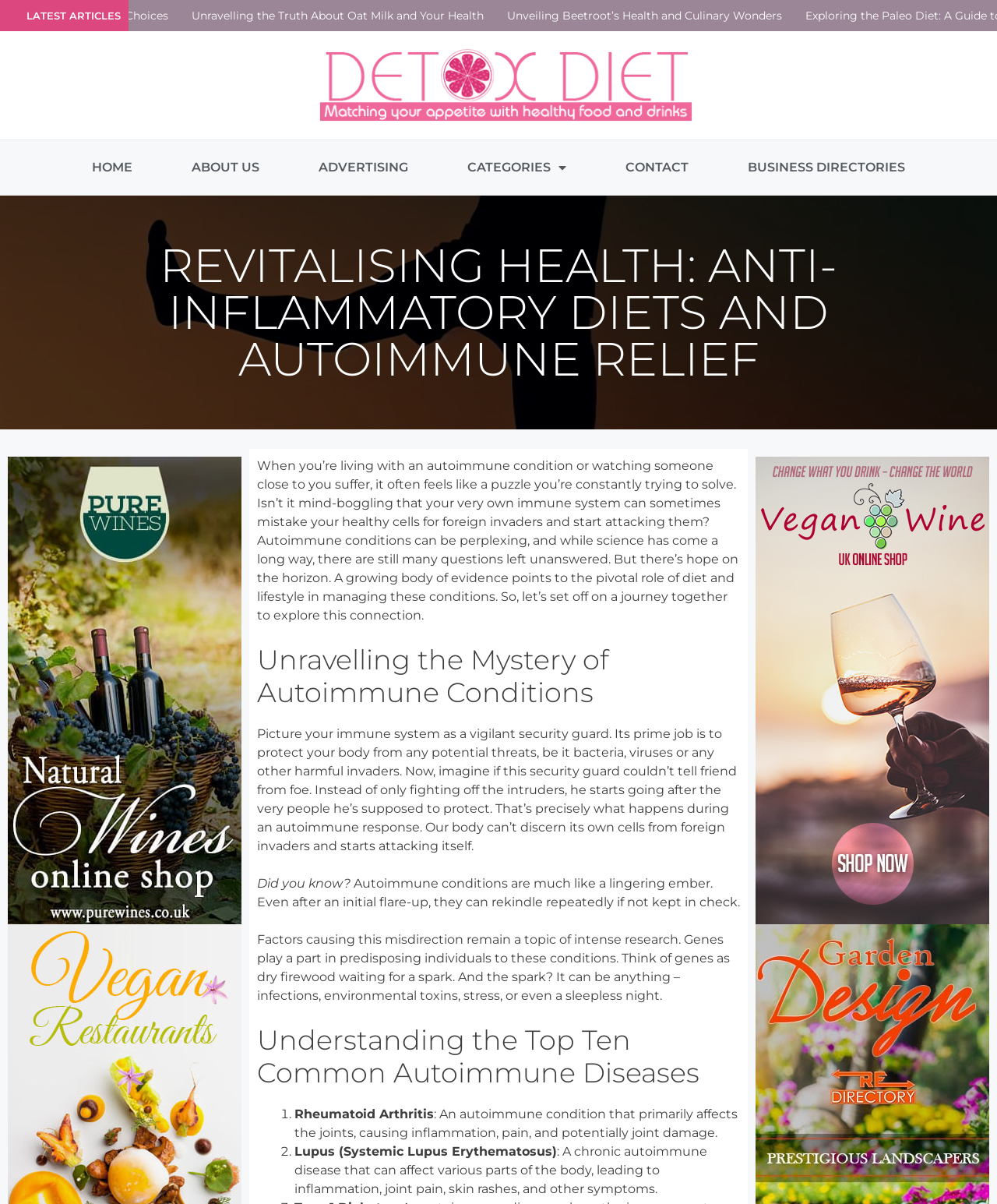Can you show the bounding box coordinates of the region to click on to complete the task described in the instruction: "Read the article 'Unravelling the Truth About Oat Milk and Your Health'"?

[0.159, 0.0, 0.475, 0.026]